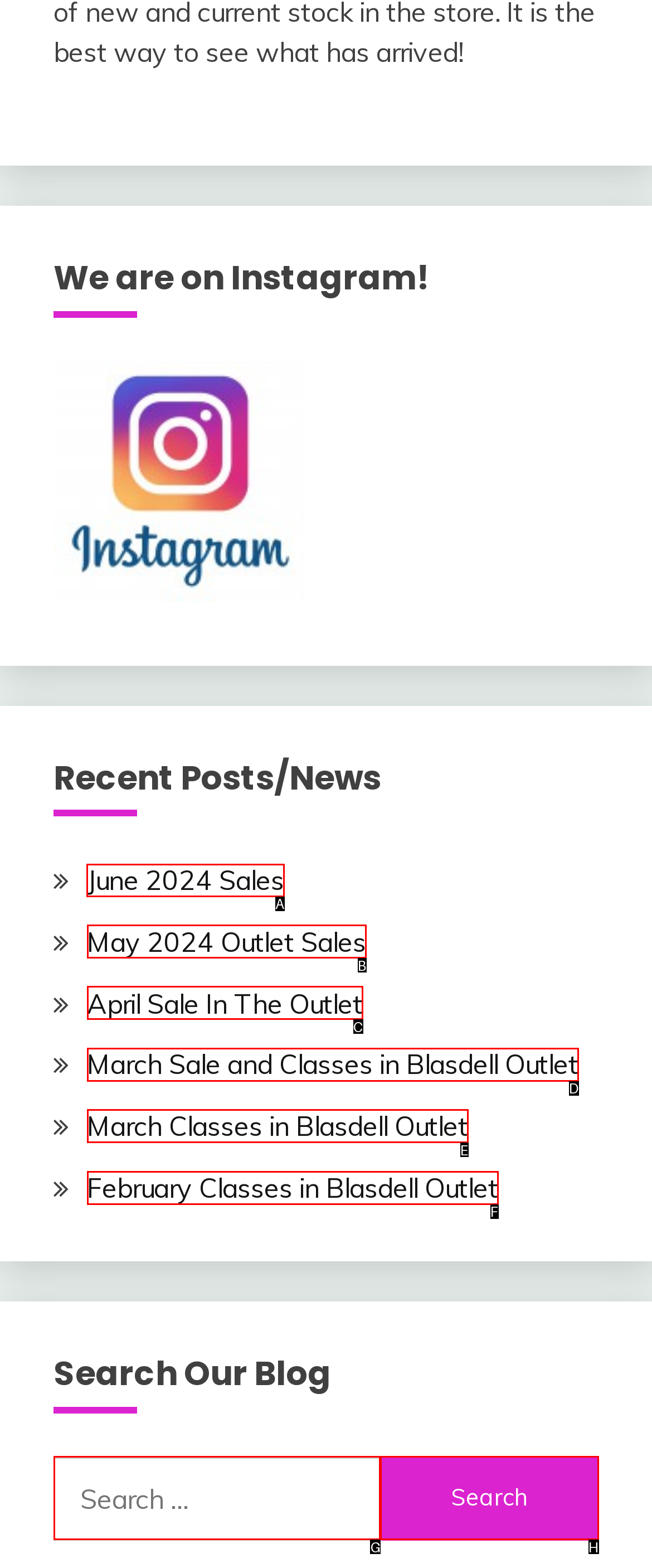For the task: Read June 2024 Sales, specify the letter of the option that should be clicked. Answer with the letter only.

A